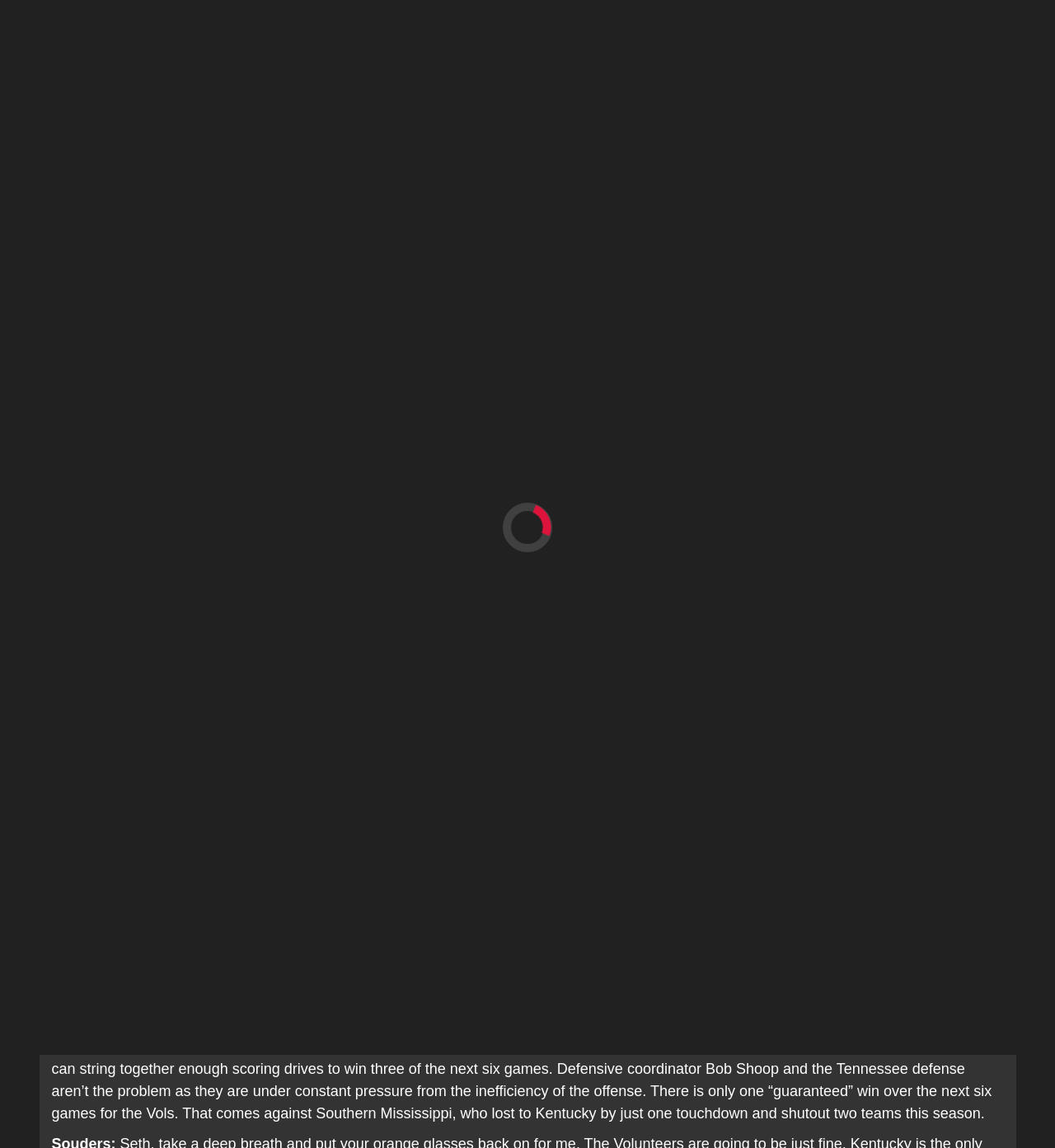Please identify the bounding box coordinates of the area I need to click to accomplish the following instruction: "Read the article about Rocky Topics".

[0.049, 0.315, 0.951, 0.394]